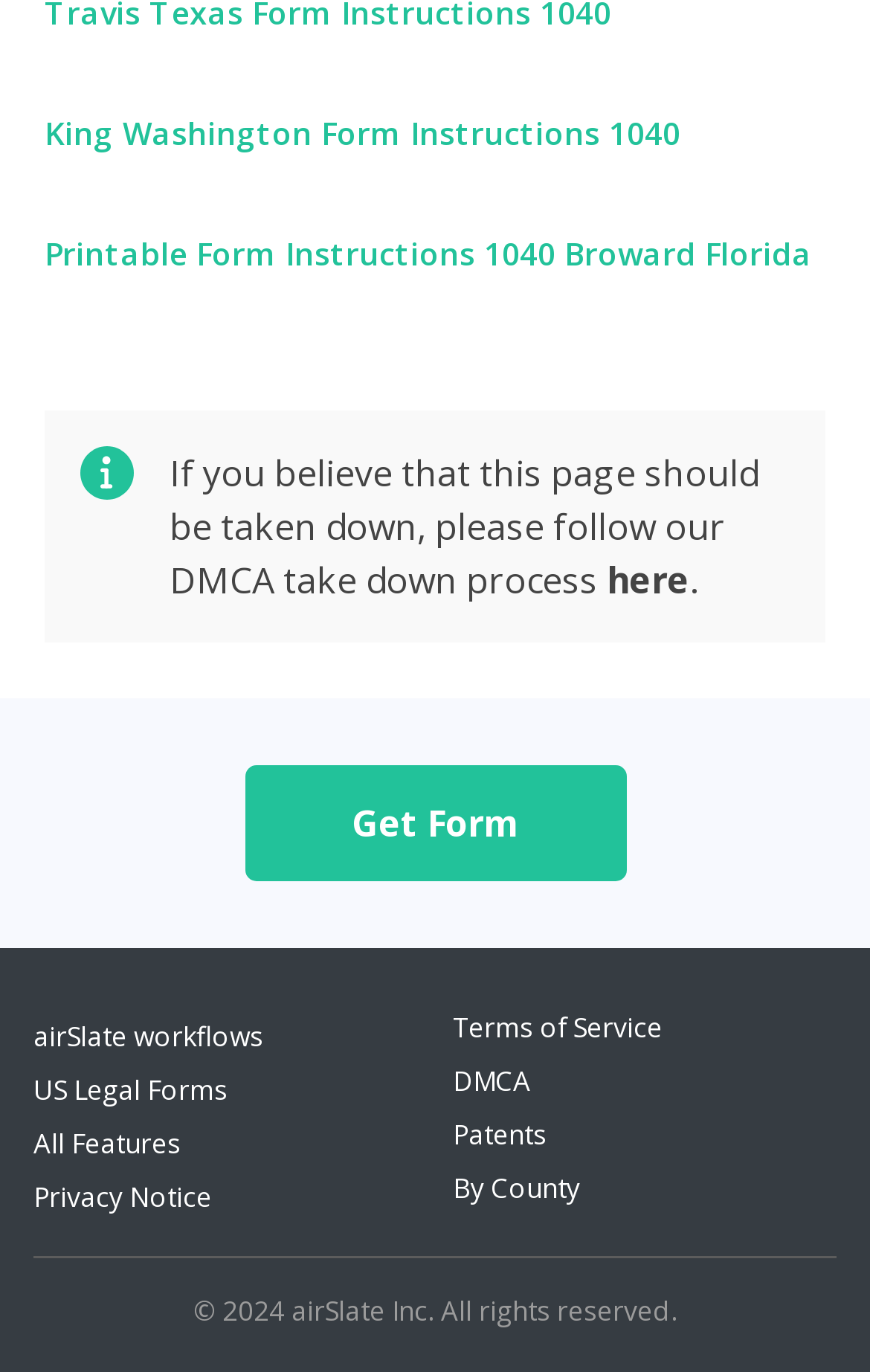How many images are there on the webpage?
Respond with a short answer, either a single word or a phrase, based on the image.

1